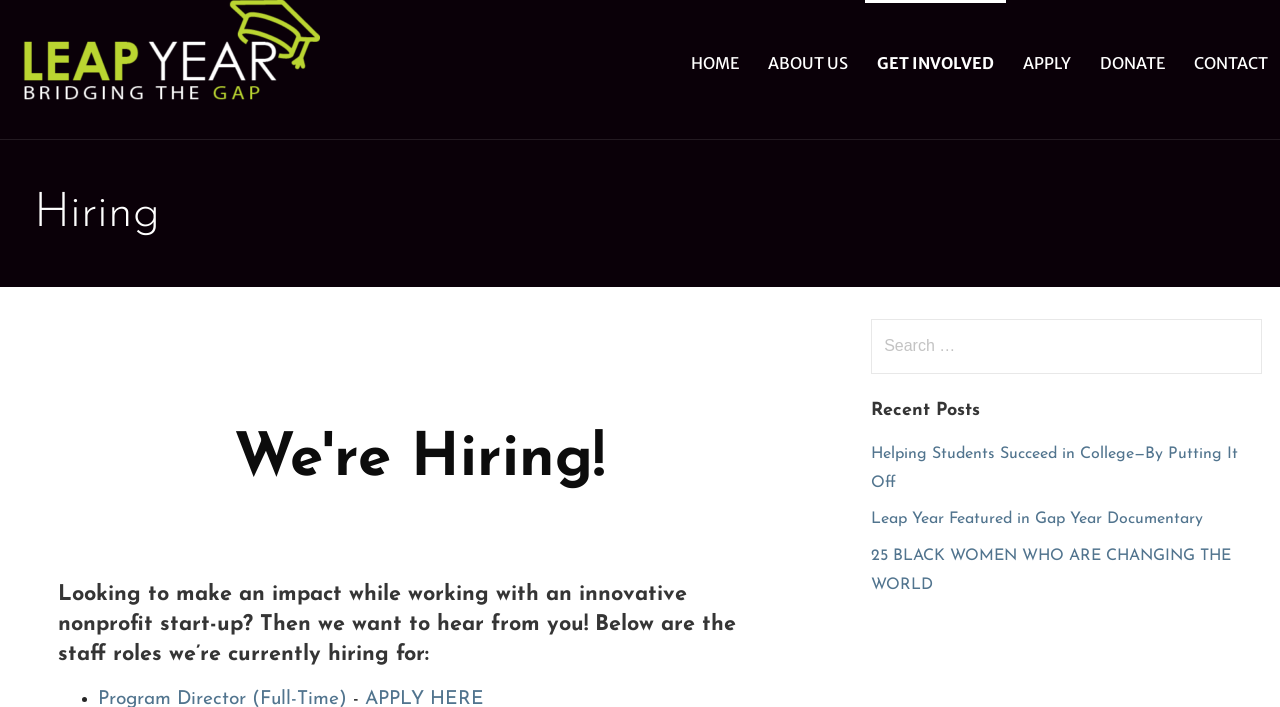Using the description "Donate", predict the bounding box of the relevant HTML element.

[0.85, 0.0, 0.92, 0.176]